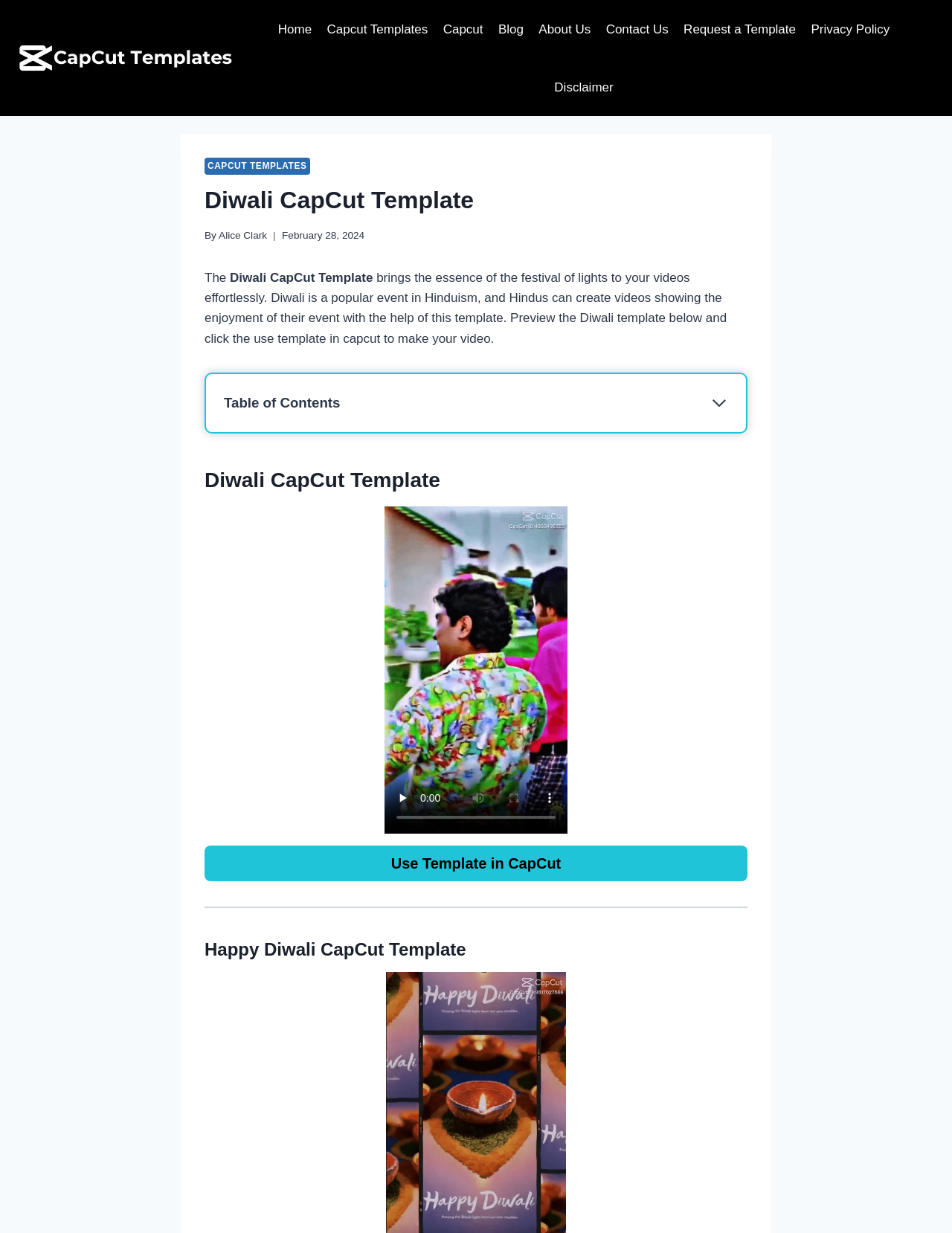Determine the bounding box coordinates for the clickable element required to fulfill the instruction: "Search for something". Provide the coordinates as four float numbers between 0 and 1, i.e., [left, top, right, bottom].

None